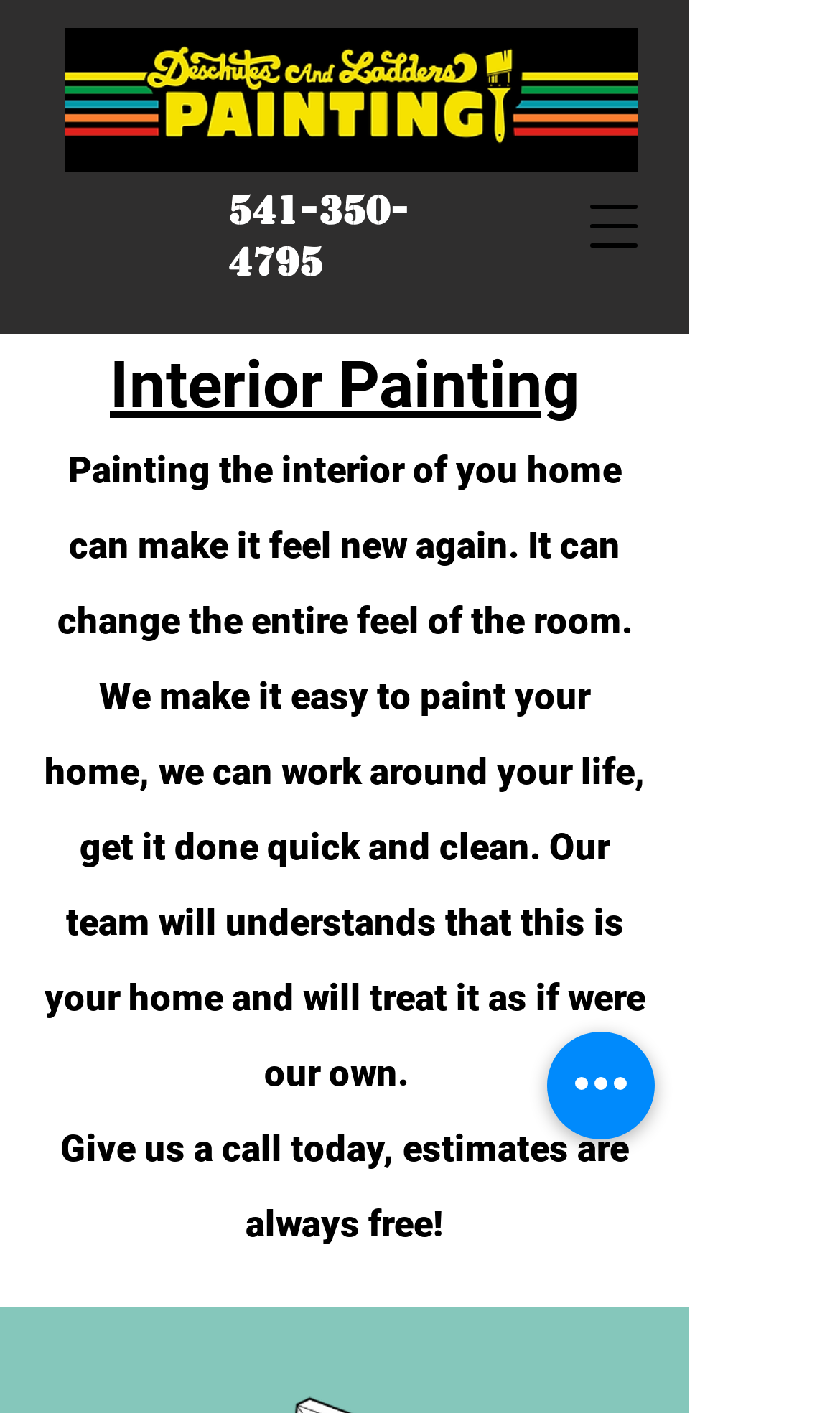Find the bounding box coordinates for the element described here: "parent_node: 541-350-4795 aria-label="Open navigation menu"".

[0.667, 0.122, 0.795, 0.198]